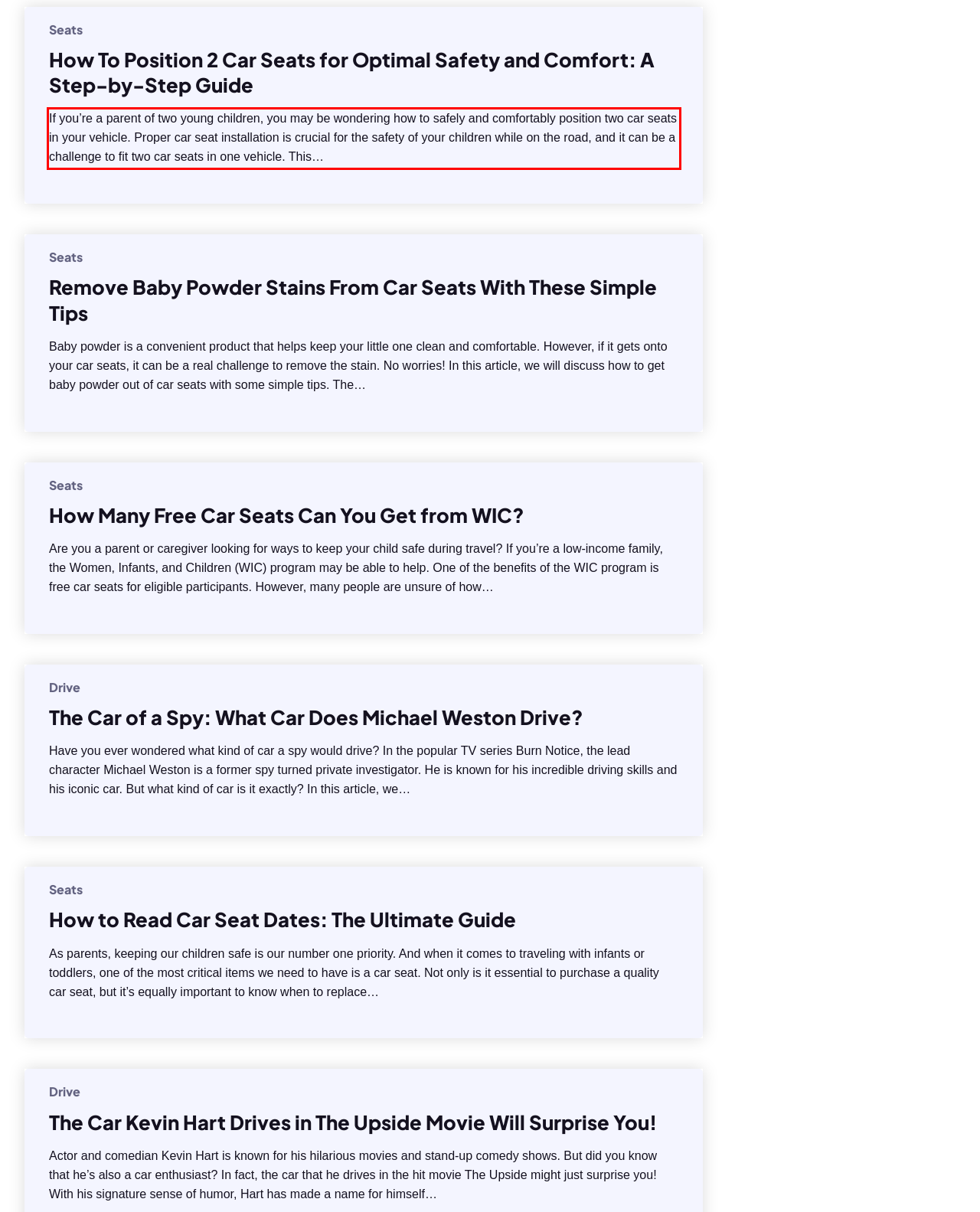The screenshot provided shows a webpage with a red bounding box. Apply OCR to the text within this red bounding box and provide the extracted content.

If you’re a parent of two young children, you may be wondering how to safely and comfortably position two car seats in your vehicle. Proper car seat installation is crucial for the safety of your children while on the road, and it can be a challenge to fit two car seats in one vehicle. This…